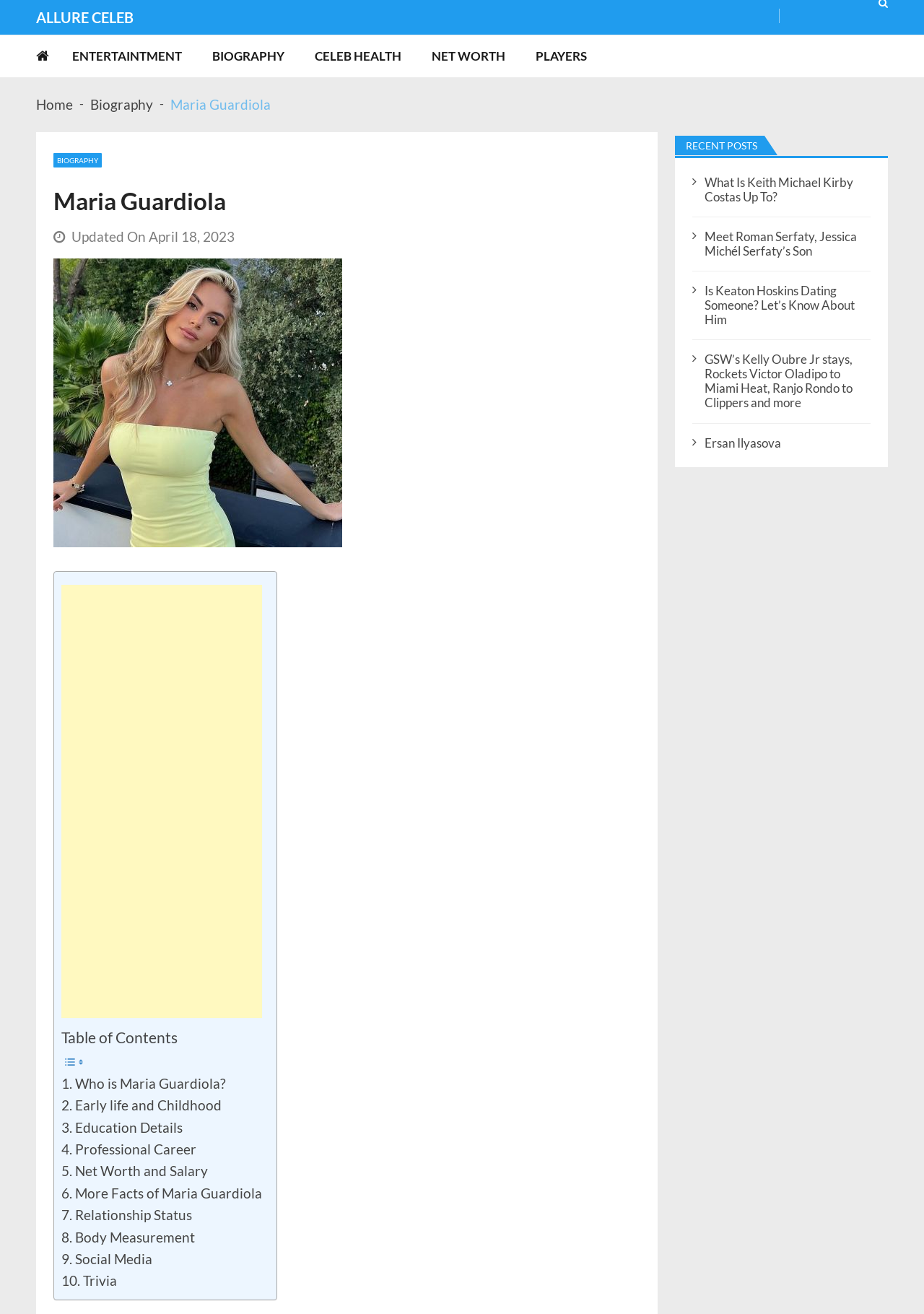Please determine the bounding box coordinates of the clickable area required to carry out the following instruction: "Search for a celebrity". The coordinates must be four float numbers between 0 and 1, represented as [left, top, right, bottom].

[0.851, 0.002, 0.896, 0.027]